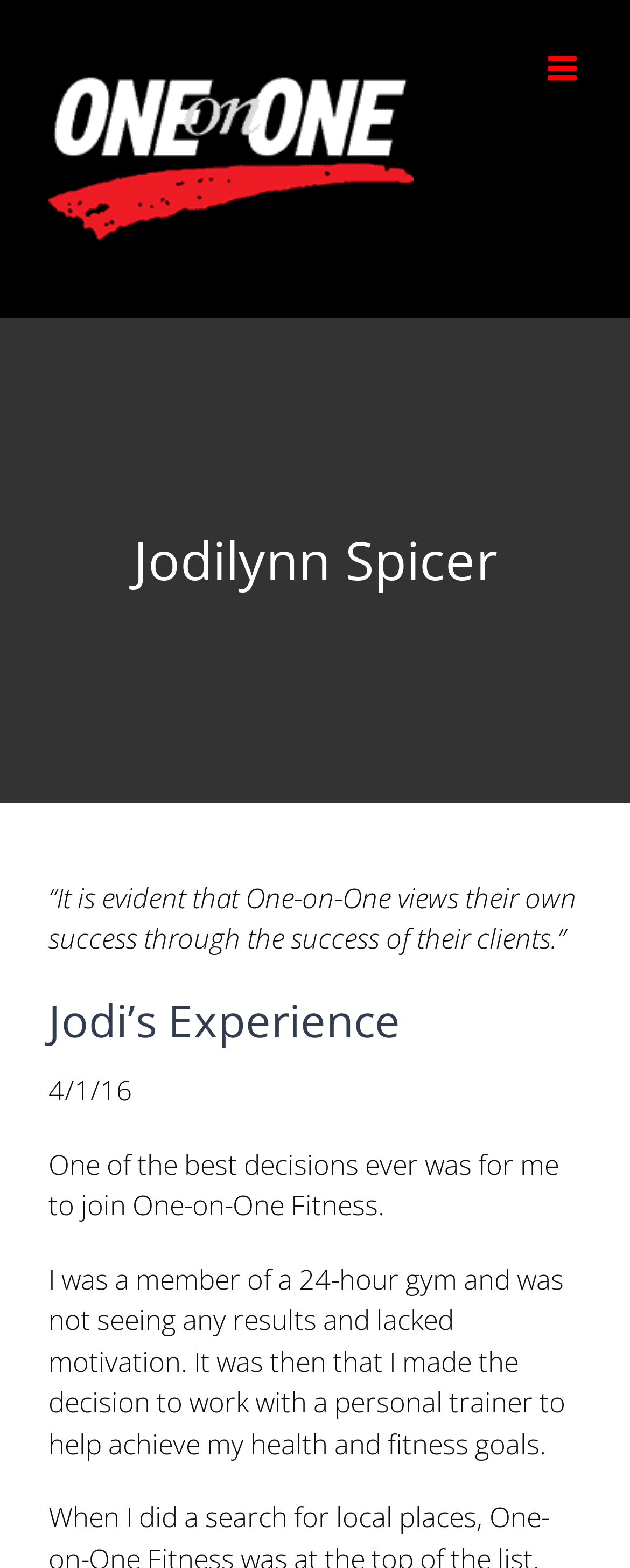What is the purpose of the 'Toggle mobile menu' button?
Please use the image to provide an in-depth answer to the question.

The 'Toggle mobile menu' button is located at the top right corner of the webpage, and its bounding box coordinates are [0.869, 0.033, 0.923, 0.055]. The 'expanded' property of this element is set to 'False', indicating that the mobile menu is currently collapsed. When clicked, this button would expand or collapse the mobile menu.